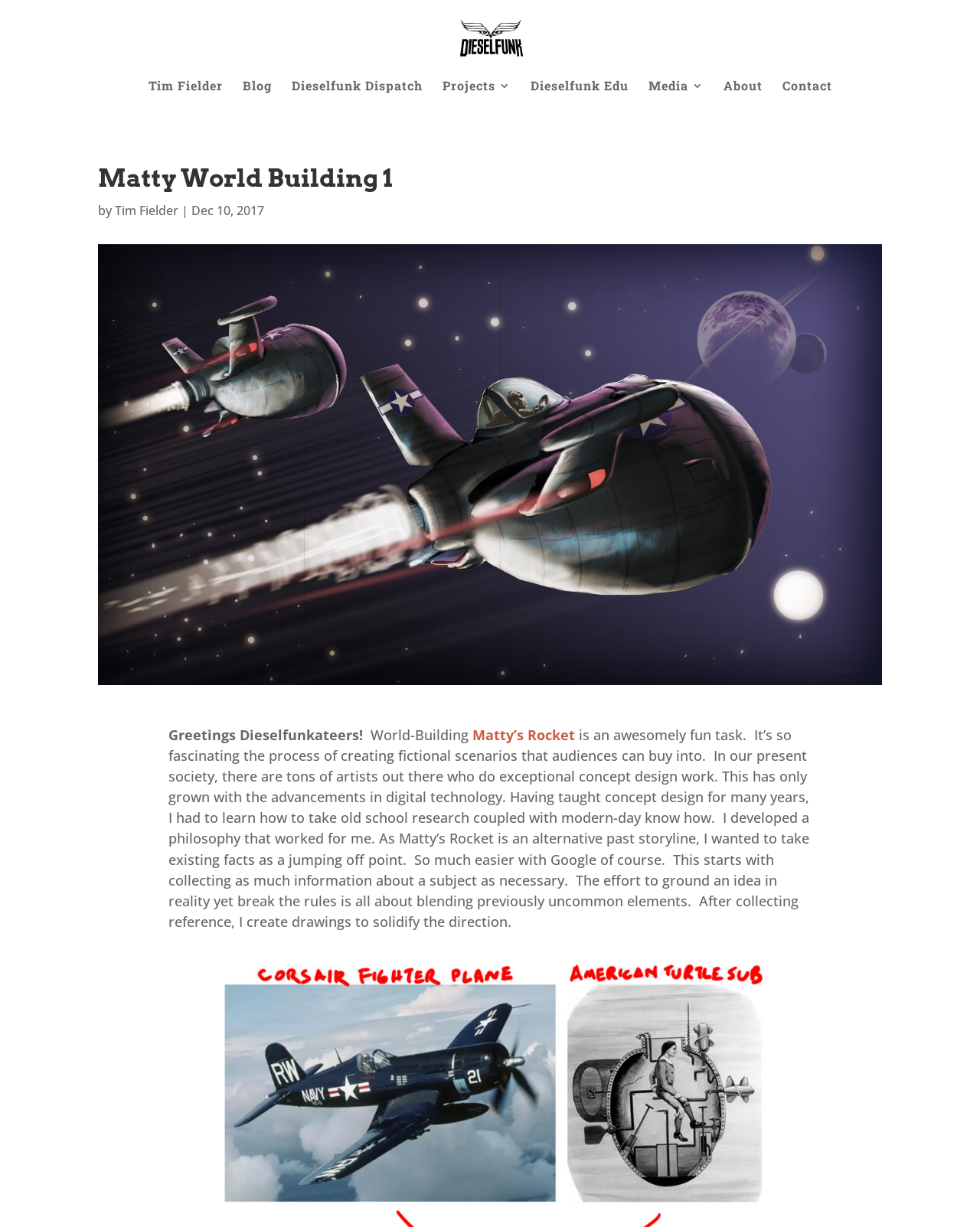Identify the text that serves as the heading for the webpage and generate it.

Matty World Building 1